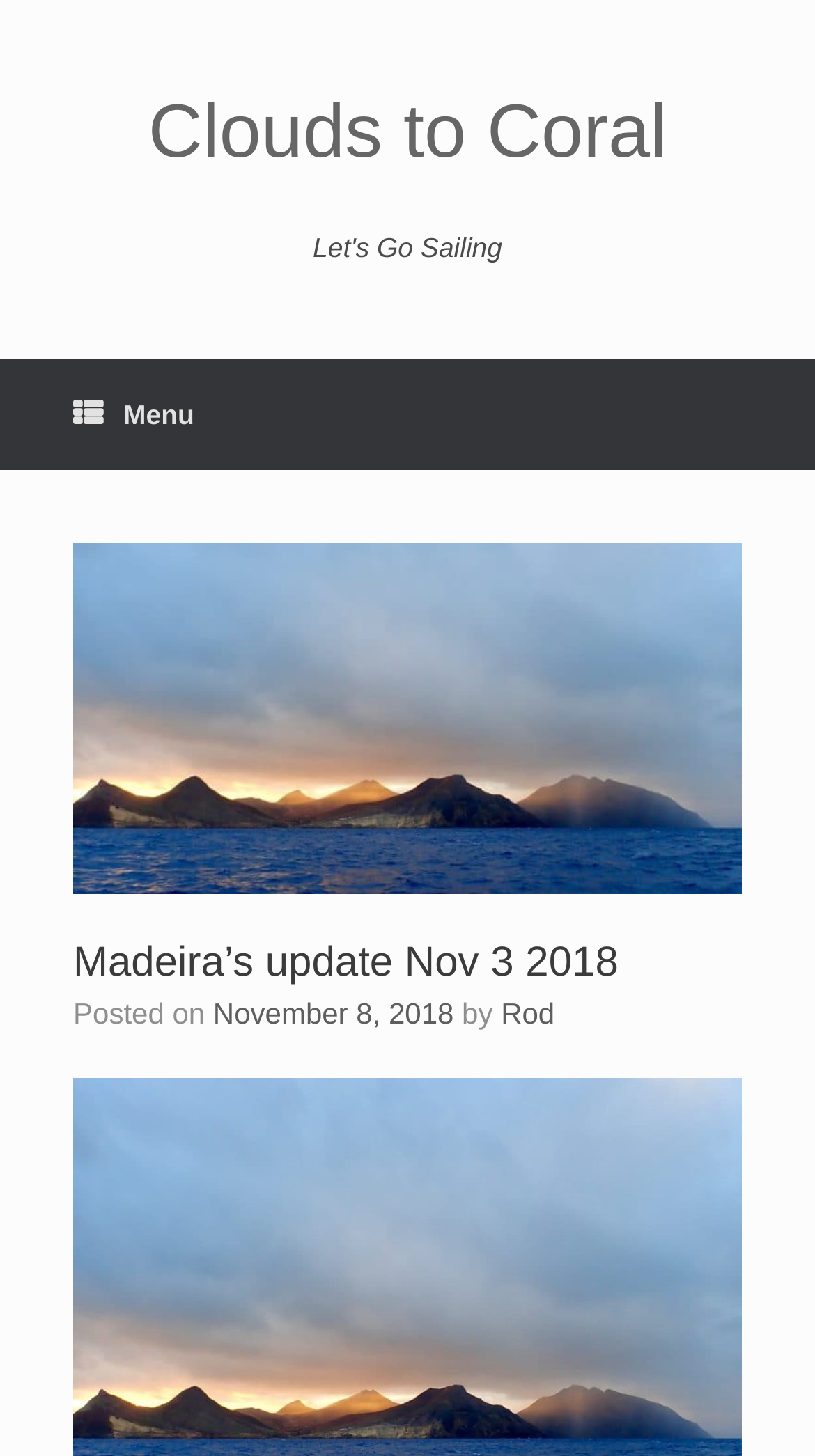Examine the image and give a thorough answer to the following question:
How many links are there in the header section?

I found the answer by looking at the header section of the webpage, where I saw three links: 'Clouds to Coral', 'November 8, 2018', and 'Rod'.